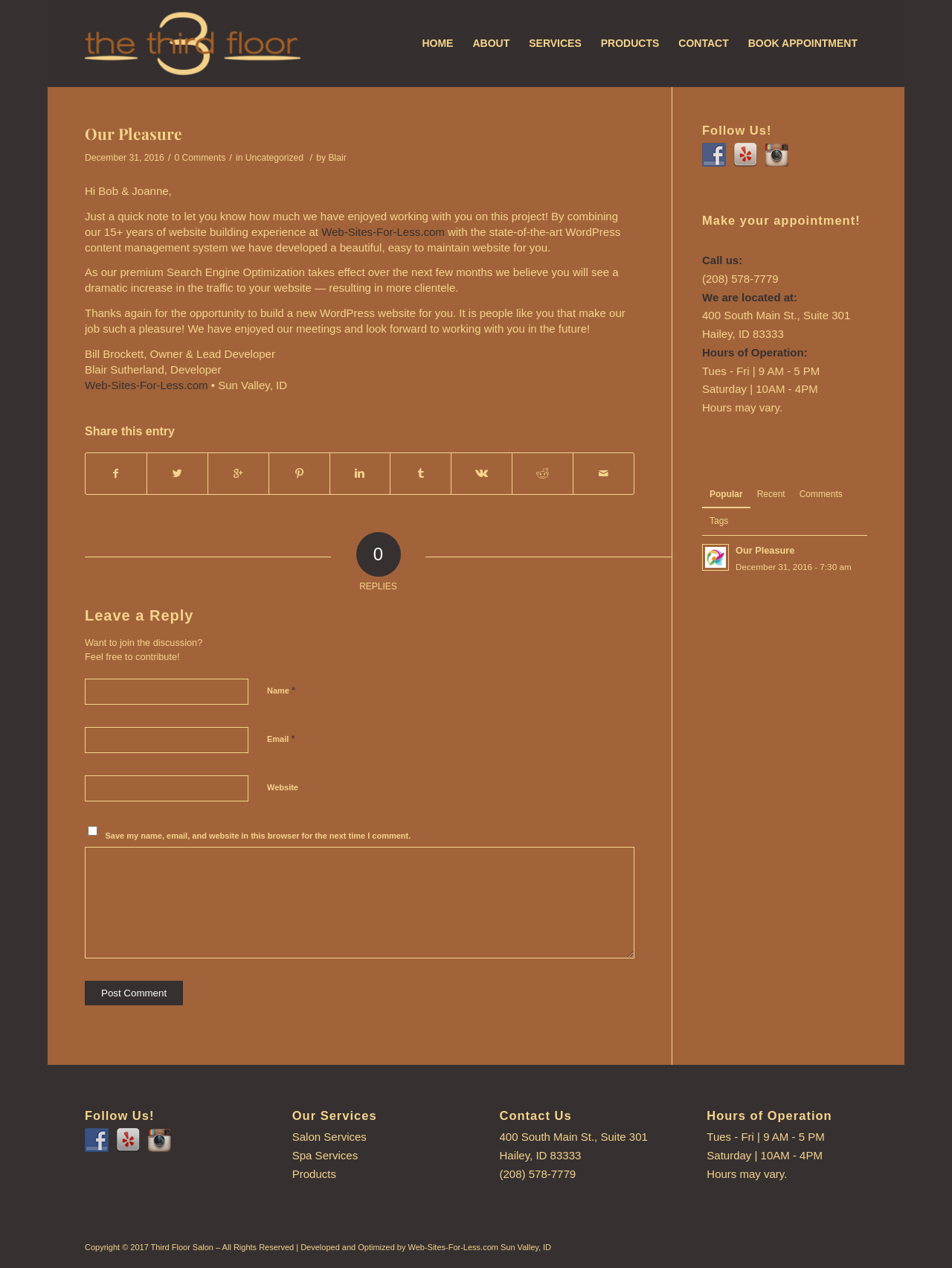What is the phone number of the salon?
Answer the question with a single word or phrase derived from the image.

(208) 578-7779